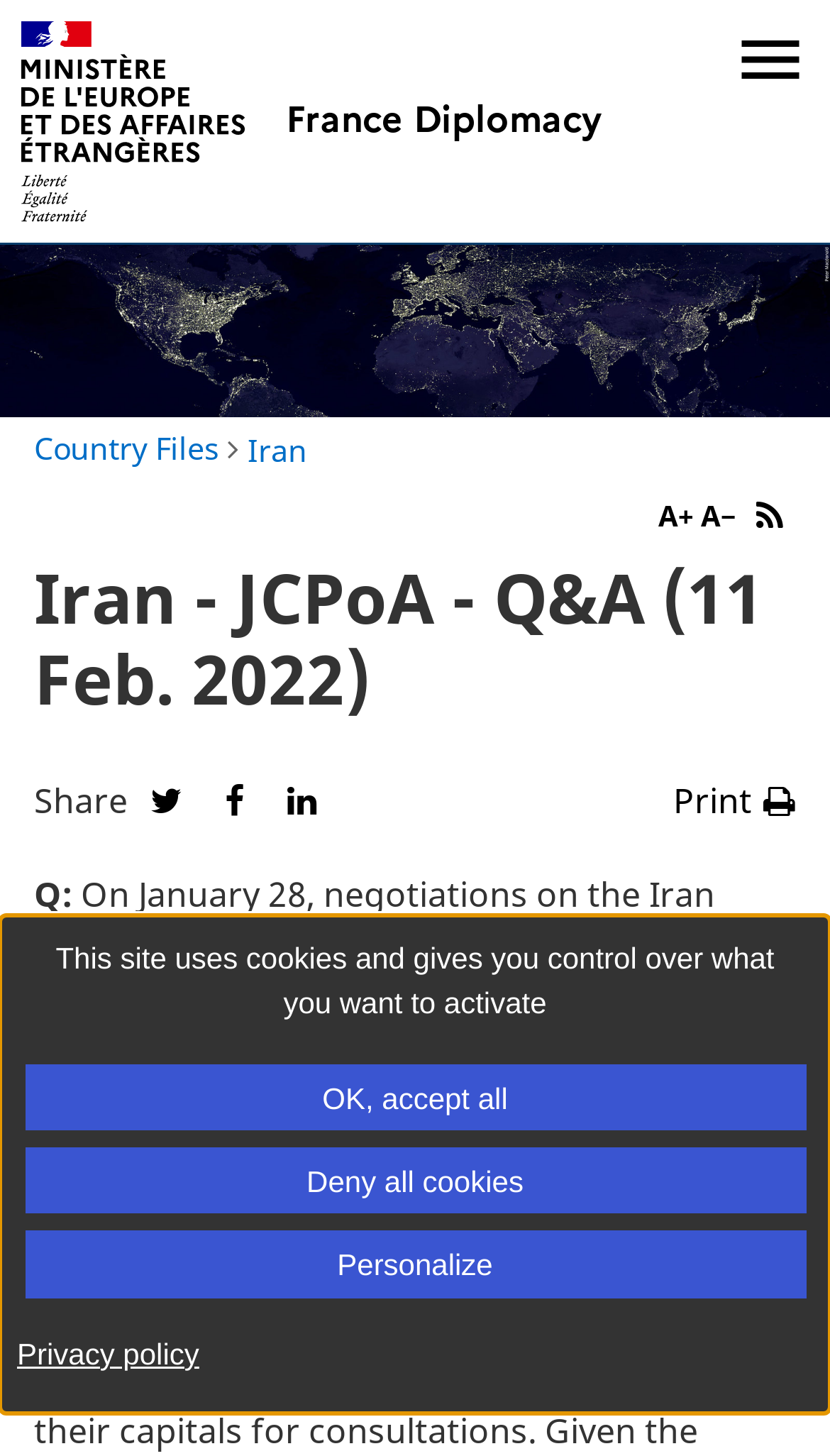Based on the image, provide a detailed response to the question:
What is the function of the 'Print' button?

The 'Print' button, represented by the '' icon, allows users to print the current webpage, providing a convenient way to obtain a physical copy of the content.